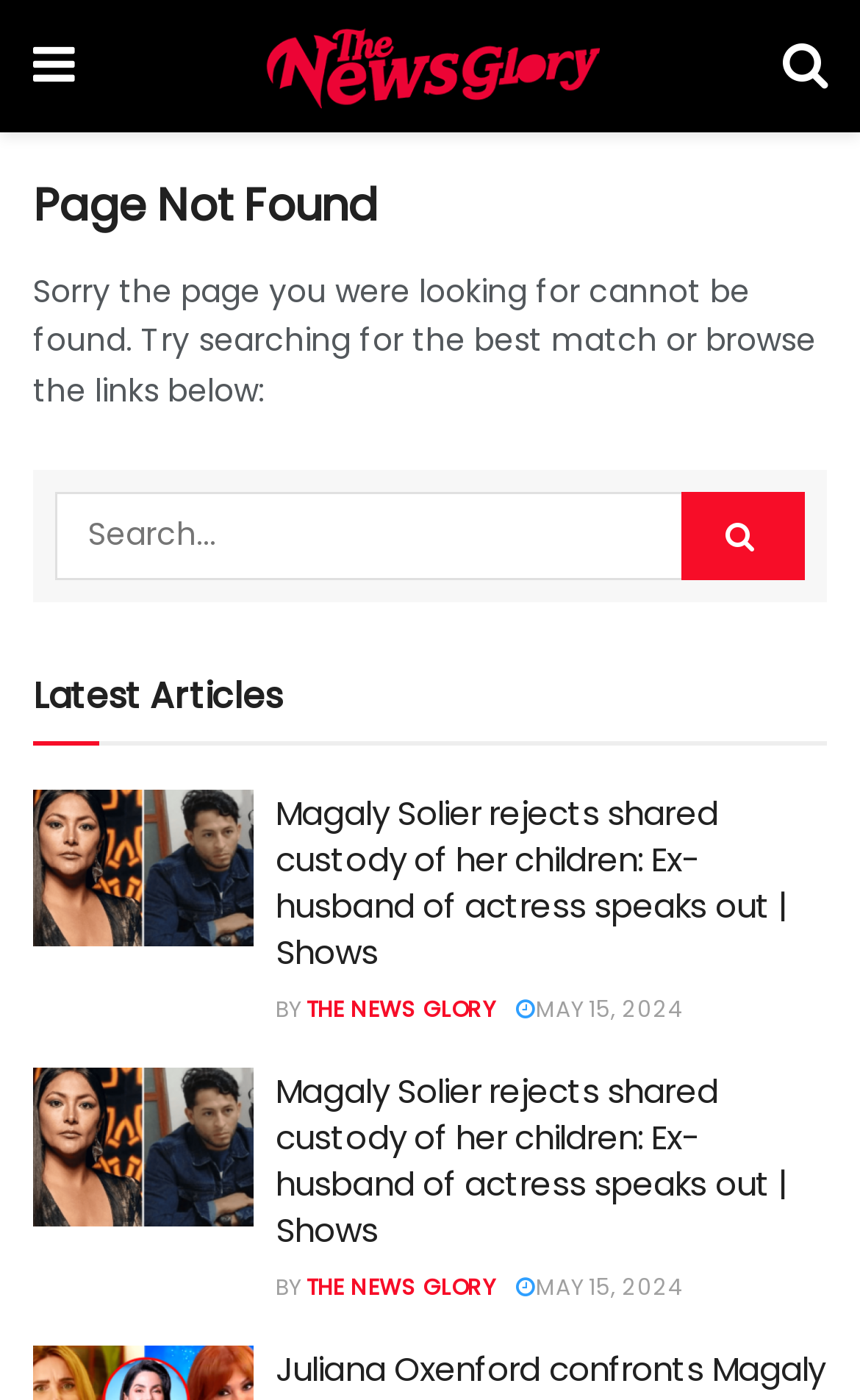Using a single word or phrase, answer the following question: 
How many search results are displayed?

0